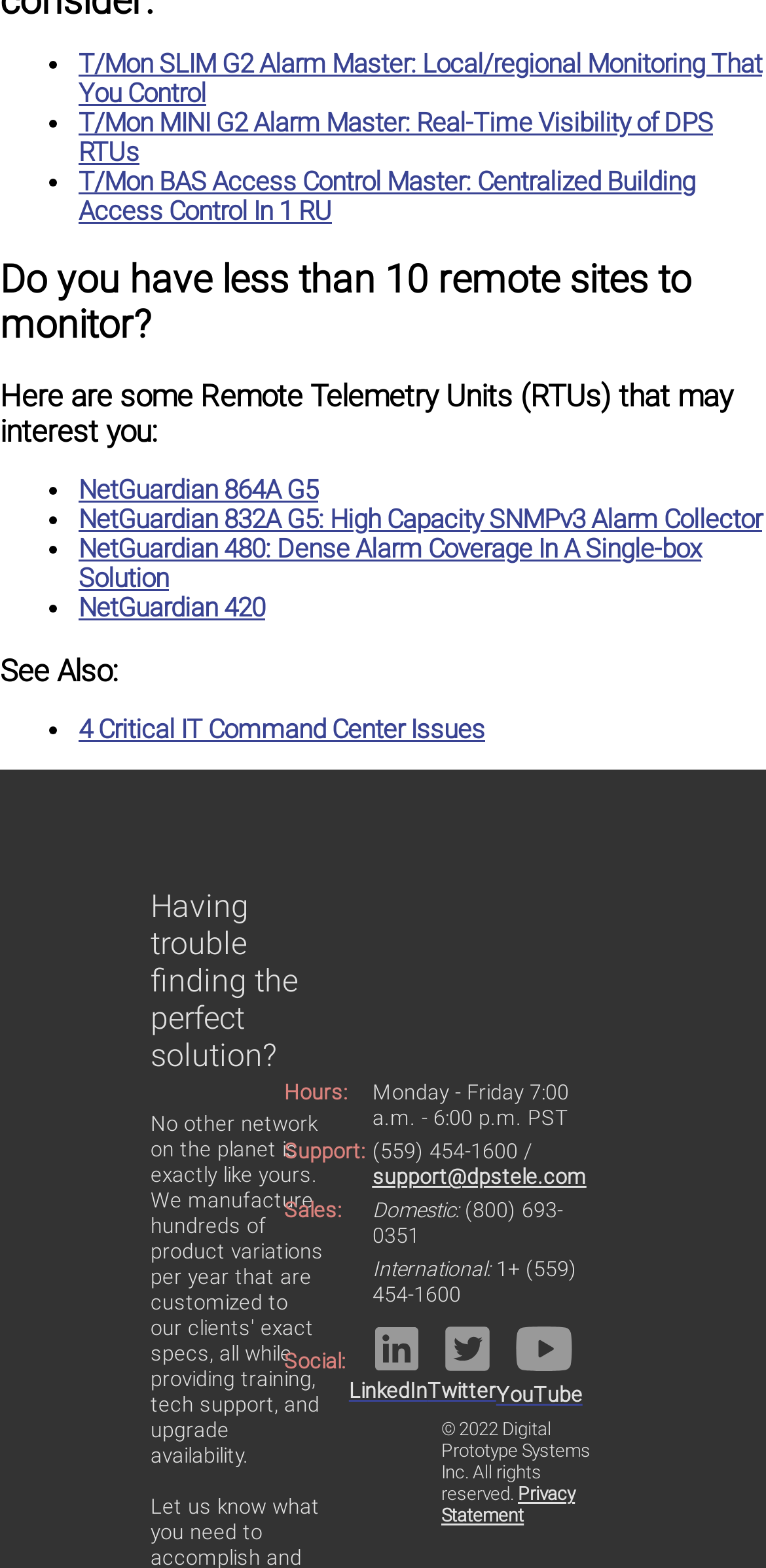Determine the bounding box coordinates of the clickable element to complete this instruction: "Read about us". Provide the coordinates in the format of four float numbers between 0 and 1, [left, top, right, bottom].

None